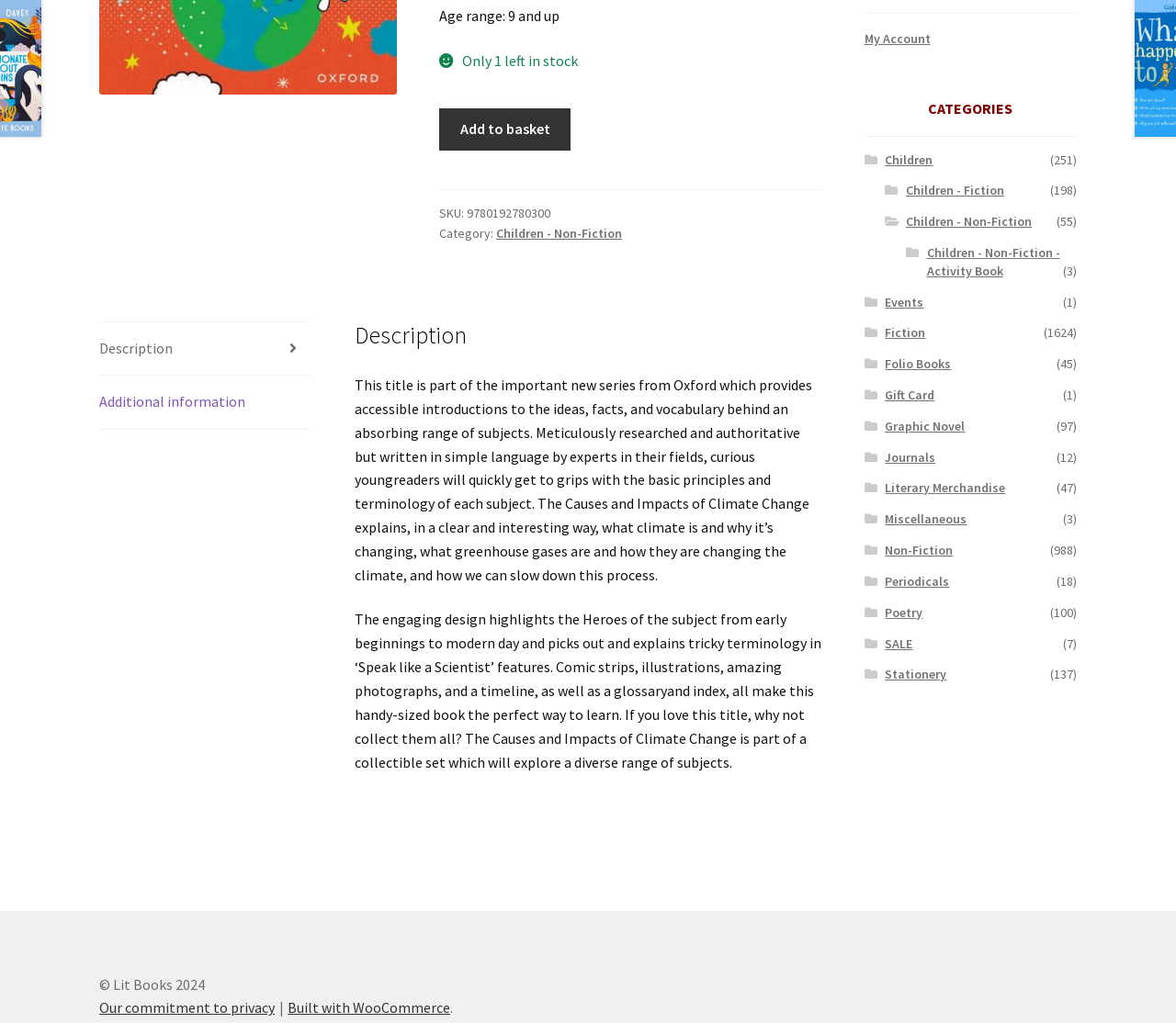Predict the bounding box of the UI element based on the description: "Children - Non-Fiction". The coordinates should be four float numbers between 0 and 1, formatted as [left, top, right, bottom].

[0.77, 0.208, 0.877, 0.225]